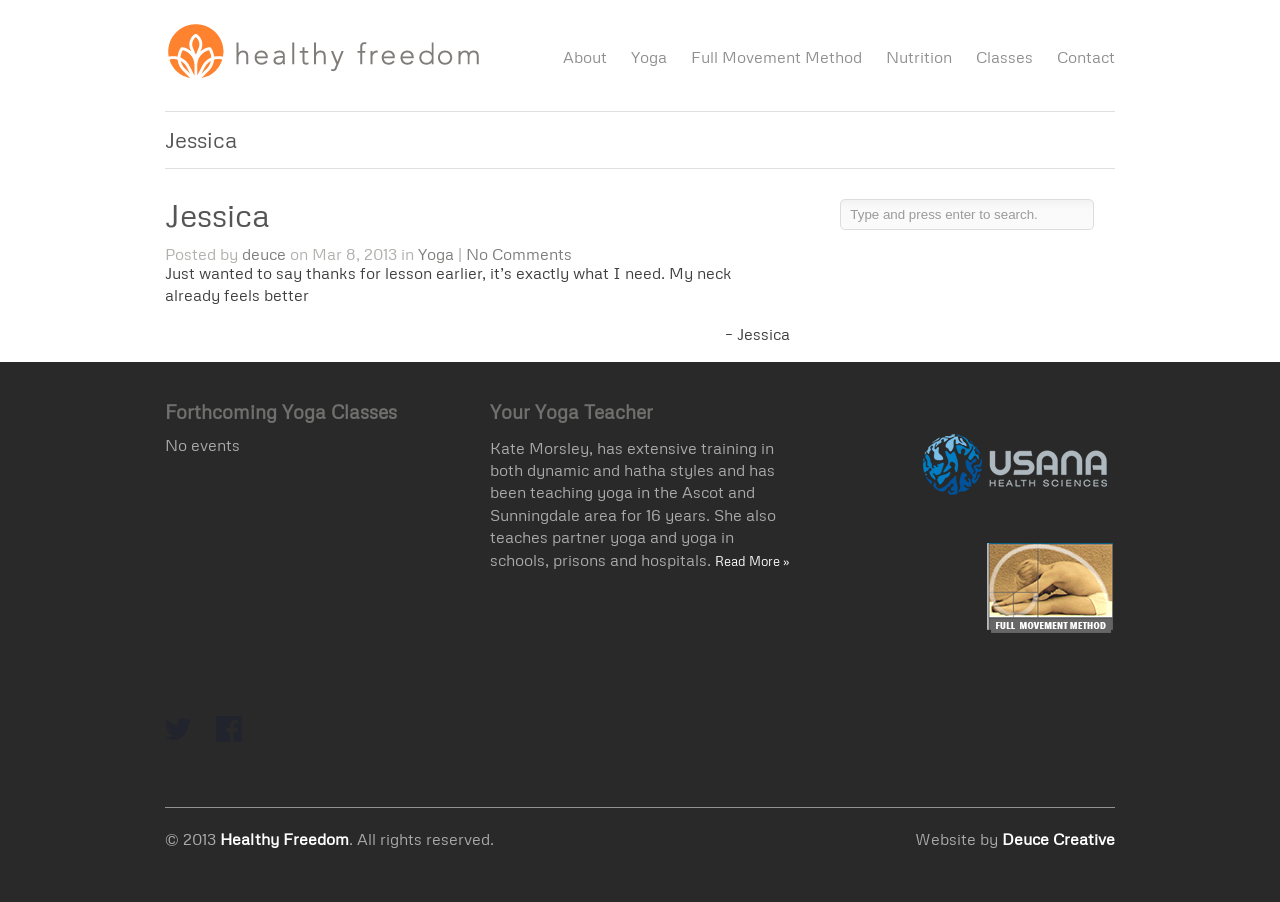Find the UI element described as: "Full Movement Method" and predict its bounding box coordinates. Ensure the coordinates are four float numbers between 0 and 1, [left, top, right, bottom].

[0.54, 0.05, 0.673, 0.078]